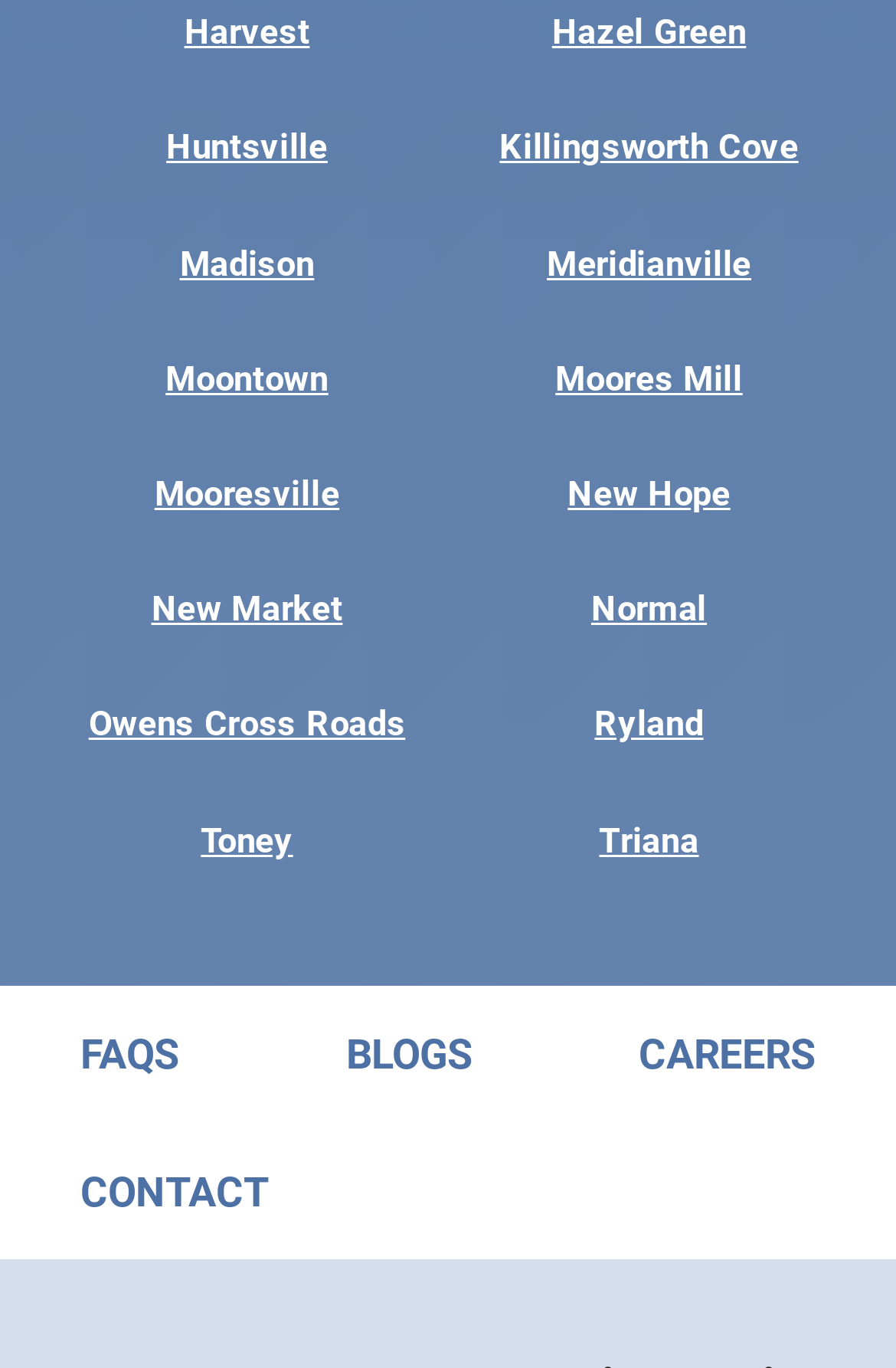Please identify the bounding box coordinates of the element on the webpage that should be clicked to follow this instruction: "view BLOGS". The bounding box coordinates should be given as four float numbers between 0 and 1, formatted as [left, top, right, bottom].

[0.296, 0.72, 0.617, 0.821]